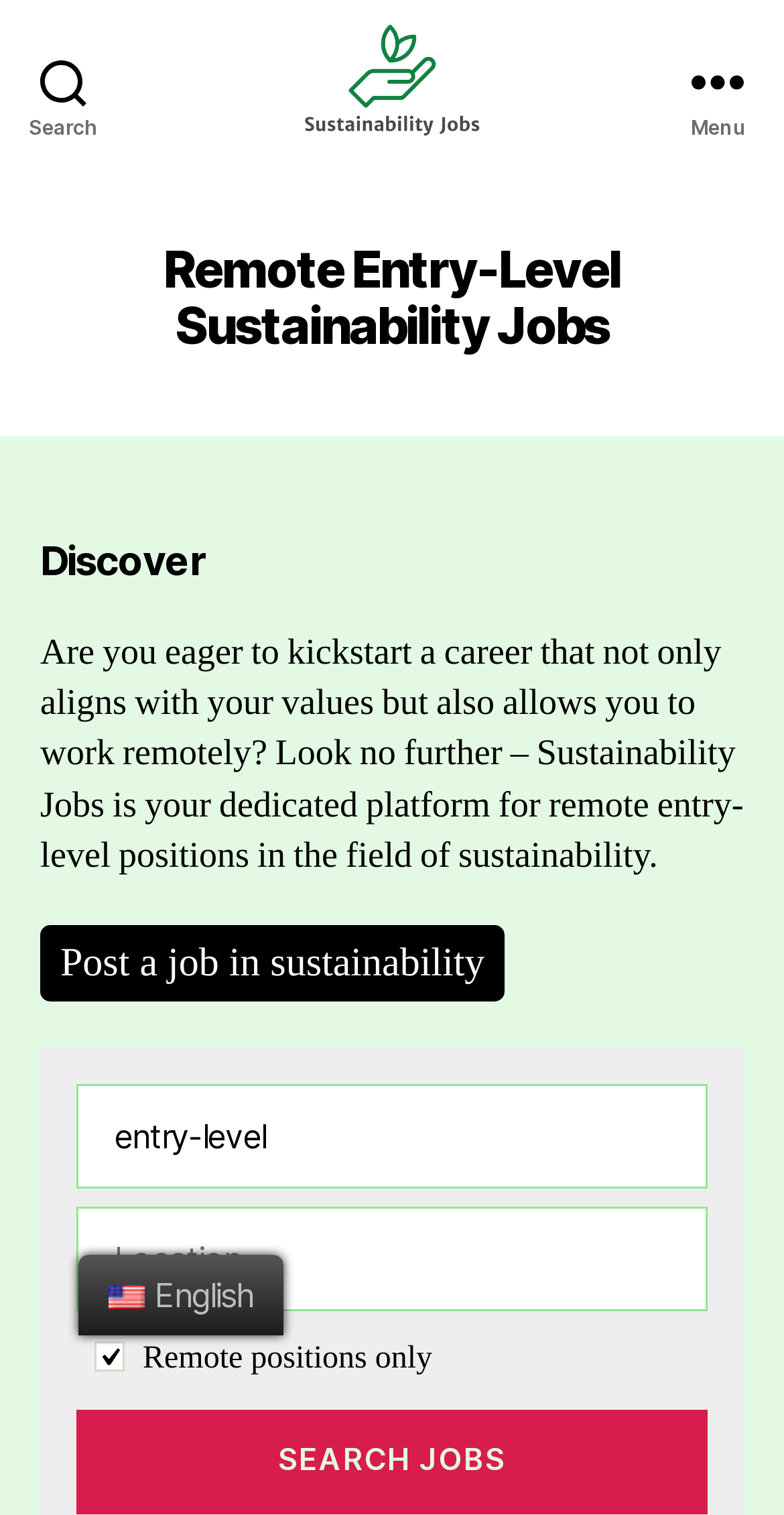How many textboxes are available for search?
Offer a detailed and full explanation in response to the question.

Upon examining the webpage, I found two textboxes with no labels, which are likely used for search purposes. These textboxes are located below the 'Discover' heading and above the 'Search Jobs' button.